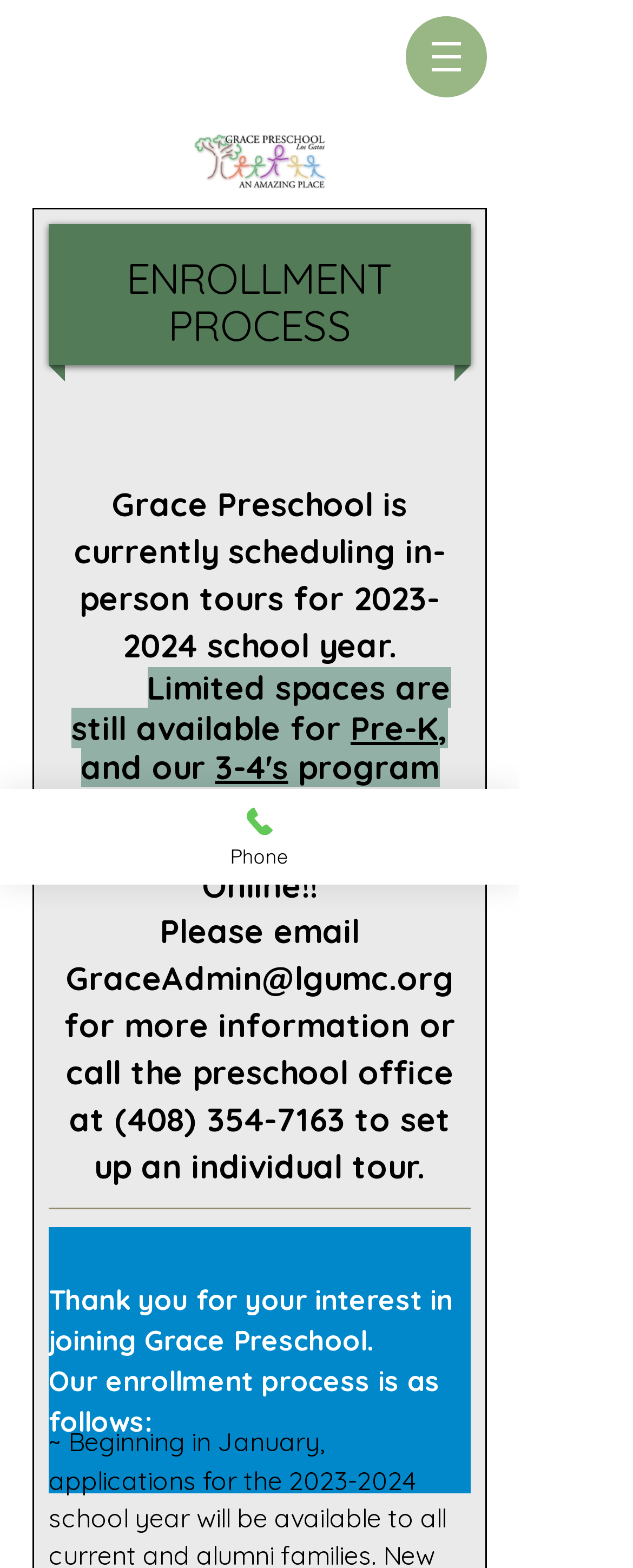Please respond in a single word or phrase: 
What is the status of available spaces for Pre-K?

Limited spaces are still available